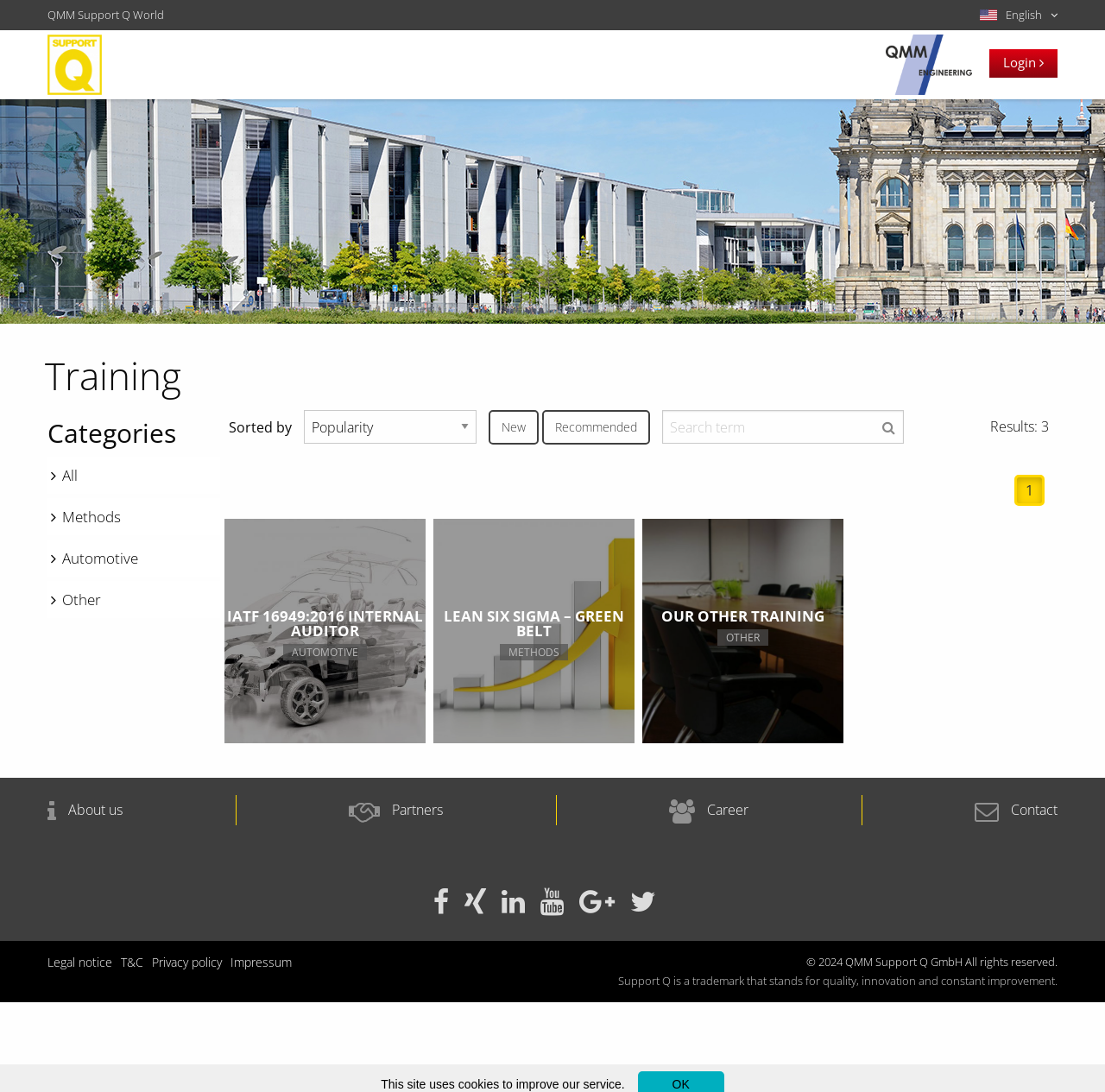Locate the bounding box coordinates of the clickable region to complete the following instruction: "Click on the 'Login' link."

[0.895, 0.045, 0.957, 0.071]